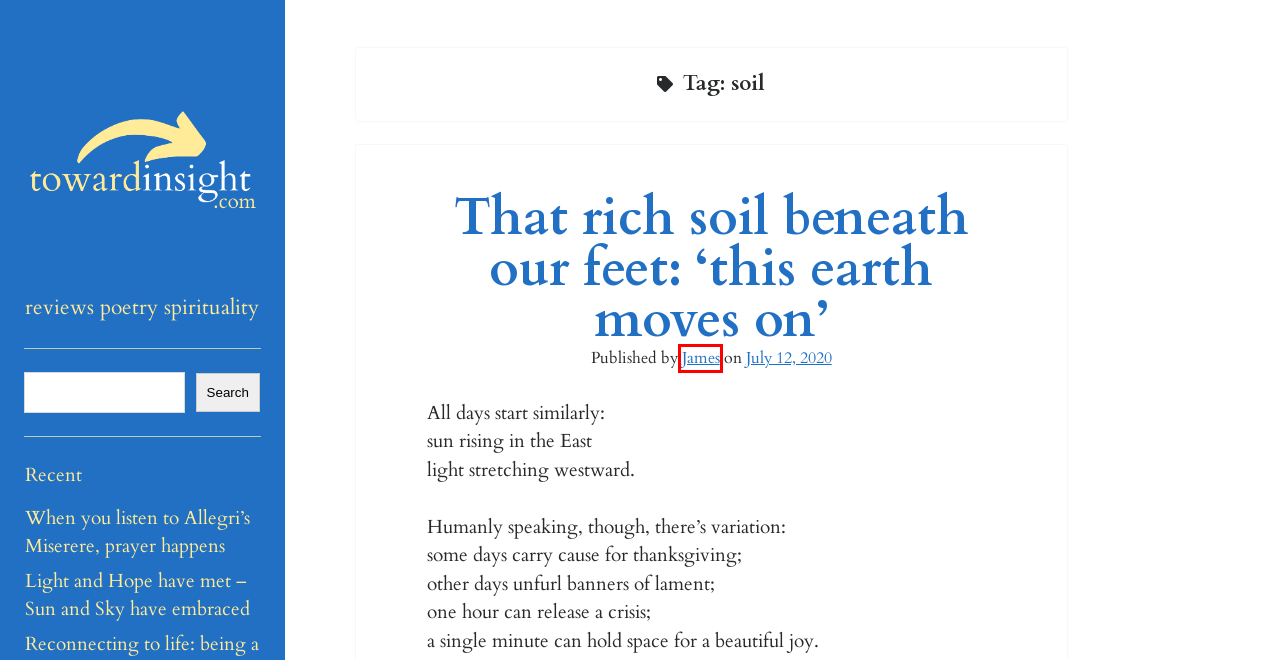You are provided with a screenshot of a webpage where a red rectangle bounding box surrounds an element. Choose the description that best matches the new webpage after clicking the element in the red bounding box. Here are the choices:
A. Toward Insight | reviews poetry spirituality
B. Author WordPress Theme by Compete Themes
C. , Author at Toward Insight
D. July, 2020 | Toward Insight
E. May she know the promise of hope
F. Light and Hope have met – Sun and Sky have embraced
G. That rich soil beneath our feet: ‘this earth moves on’ | Toward Insight
H. When you listen to Allegri’s Miserere, prayer happens

C